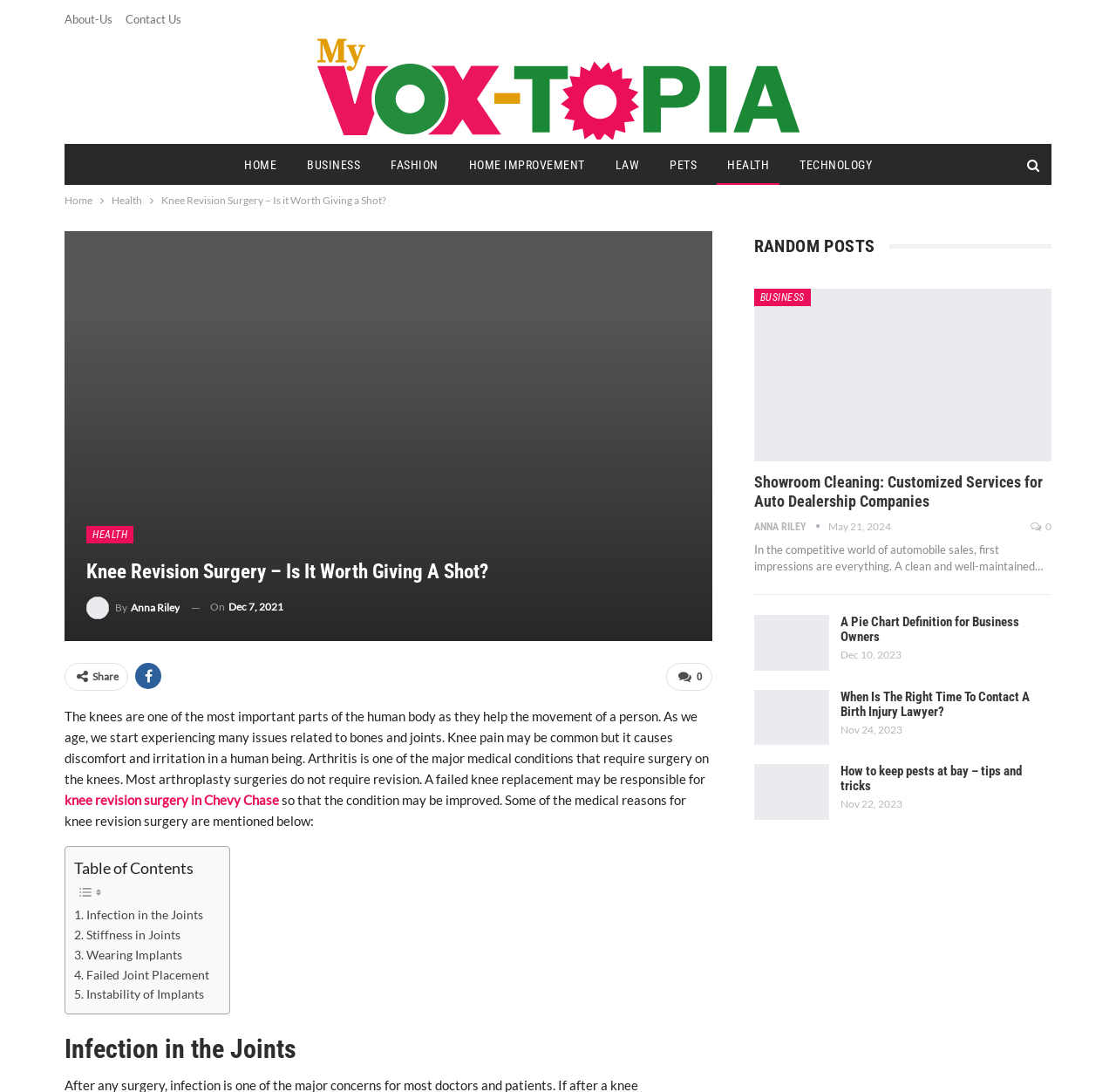What is the primary heading on this webpage?

Knee Revision Surgery – Is It Worth Giving A Shot?